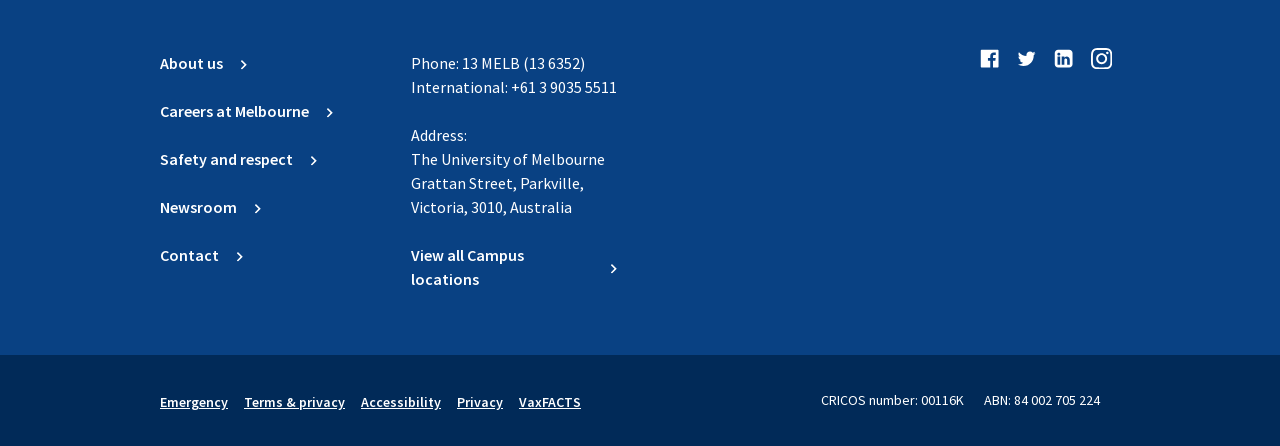What is the ABN of the university?
Answer the question with a single word or phrase derived from the image.

84 002 705 224